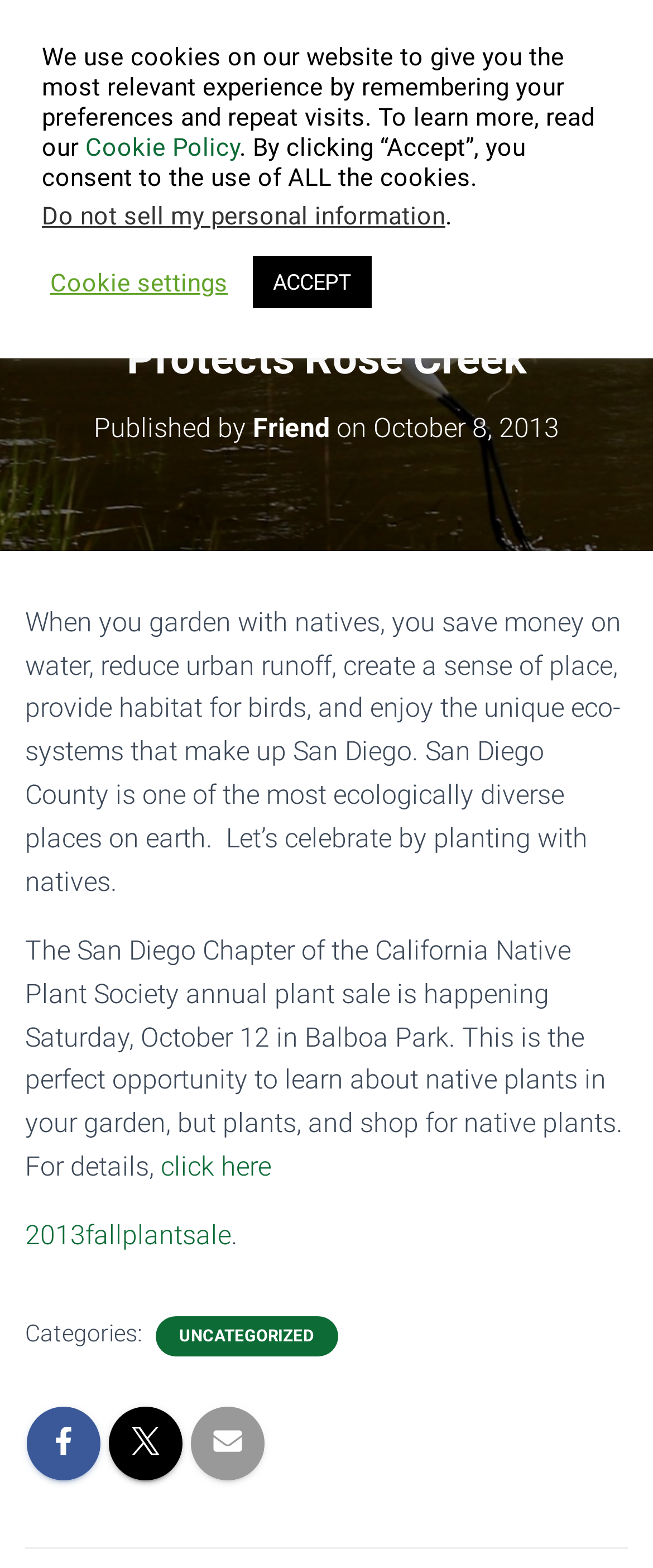Construct a comprehensive description capturing every detail on the webpage.

The webpage is about "Gardening with Natives Protects Rose Creek" by Friends of Rose Creek. At the top left, there is a logo of Friends of Rose Creek, accompanied by a navigation toggle button at the top right. Below the logo, there is a heading that repeats the title of the webpage, followed by a subheading indicating the publication date and author.

The main content of the webpage is divided into two paragraphs. The first paragraph explains the benefits of gardening with native plants, such as saving water, reducing urban runoff, and creating a sense of place. The second paragraph promotes the San Diego Chapter of the California Native Plant Society's annual plant sale, providing an opportunity to learn about native plants and shop for them.

Below the main content, there are links to categories, including "UNCATEGORIZED". There are also three social media links with corresponding images. A horizontal separator line separates the main content from the footer section.

In the footer section, there is a notice about the use of cookies on the website, with links to the Cookie Policy and options to accept or customize cookie settings. Additionally, there is a button to decline the sale of personal information. At the bottom right, there is a button with an image, but its purpose is unclear.